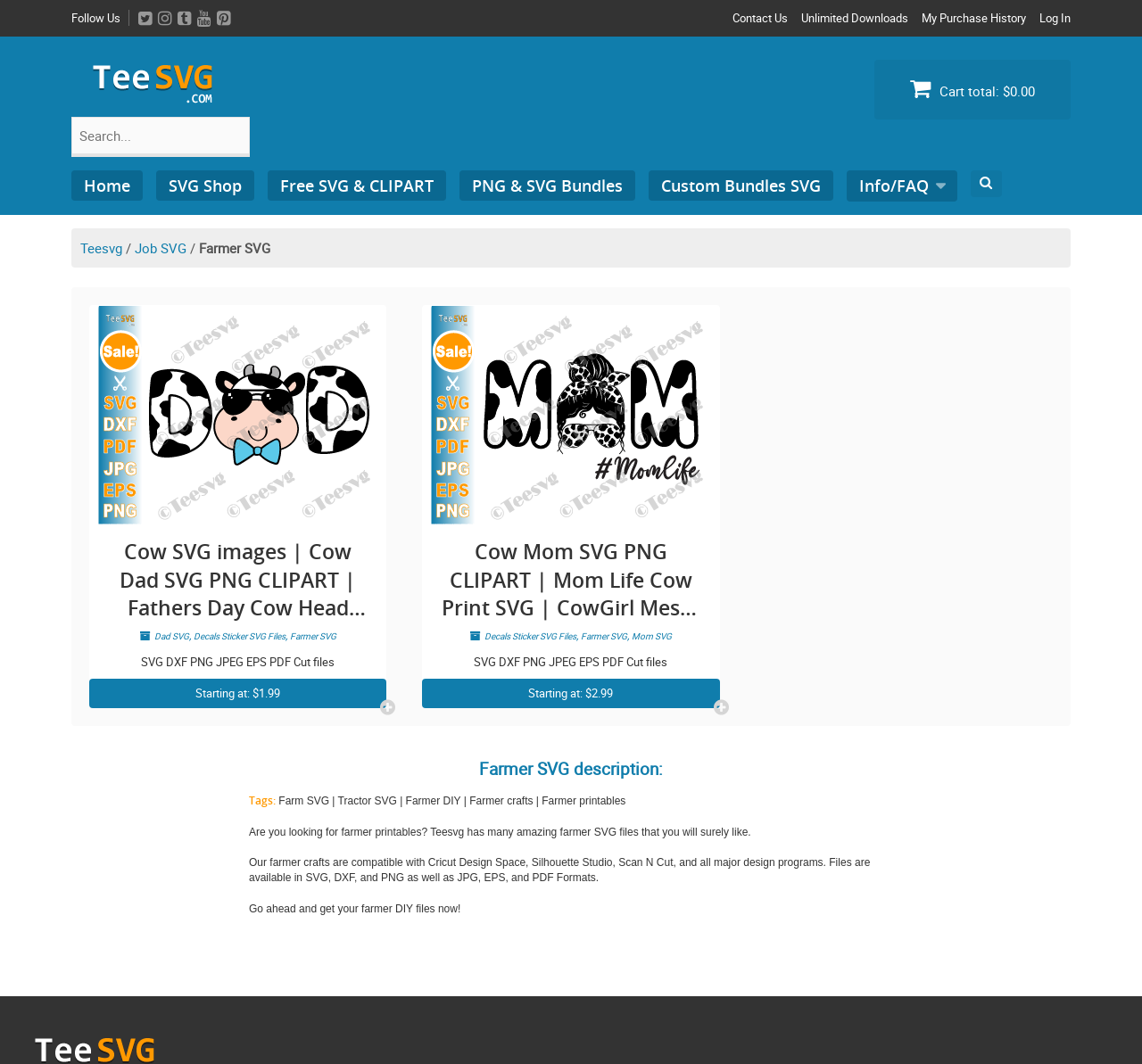Please identify the bounding box coordinates of the element I need to click to follow this instruction: "View unlimited downloads".

[0.702, 0.009, 0.795, 0.024]